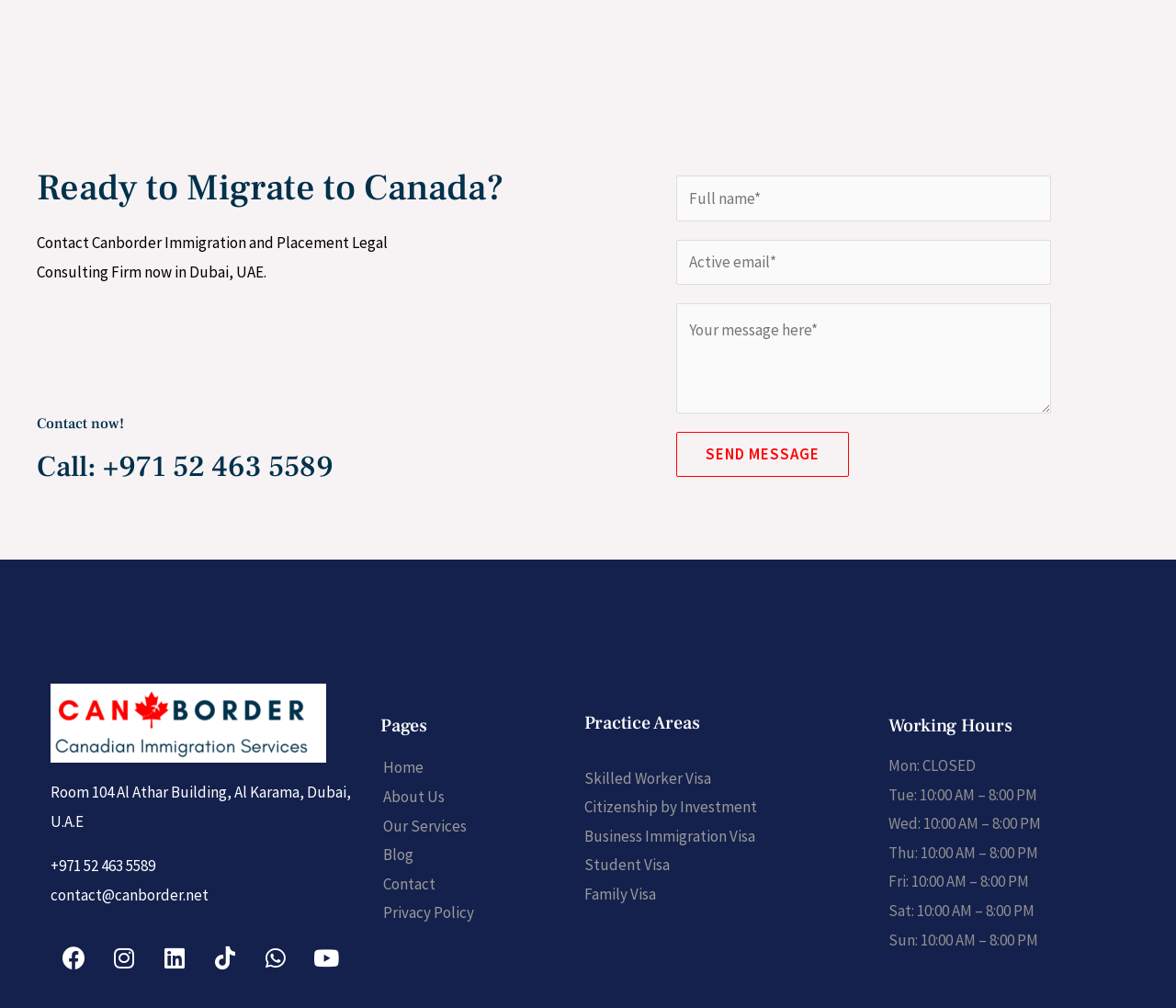Find the bounding box coordinates of the element I should click to carry out the following instruction: "Click the SEND MESSAGE button".

[0.575, 0.428, 0.722, 0.473]